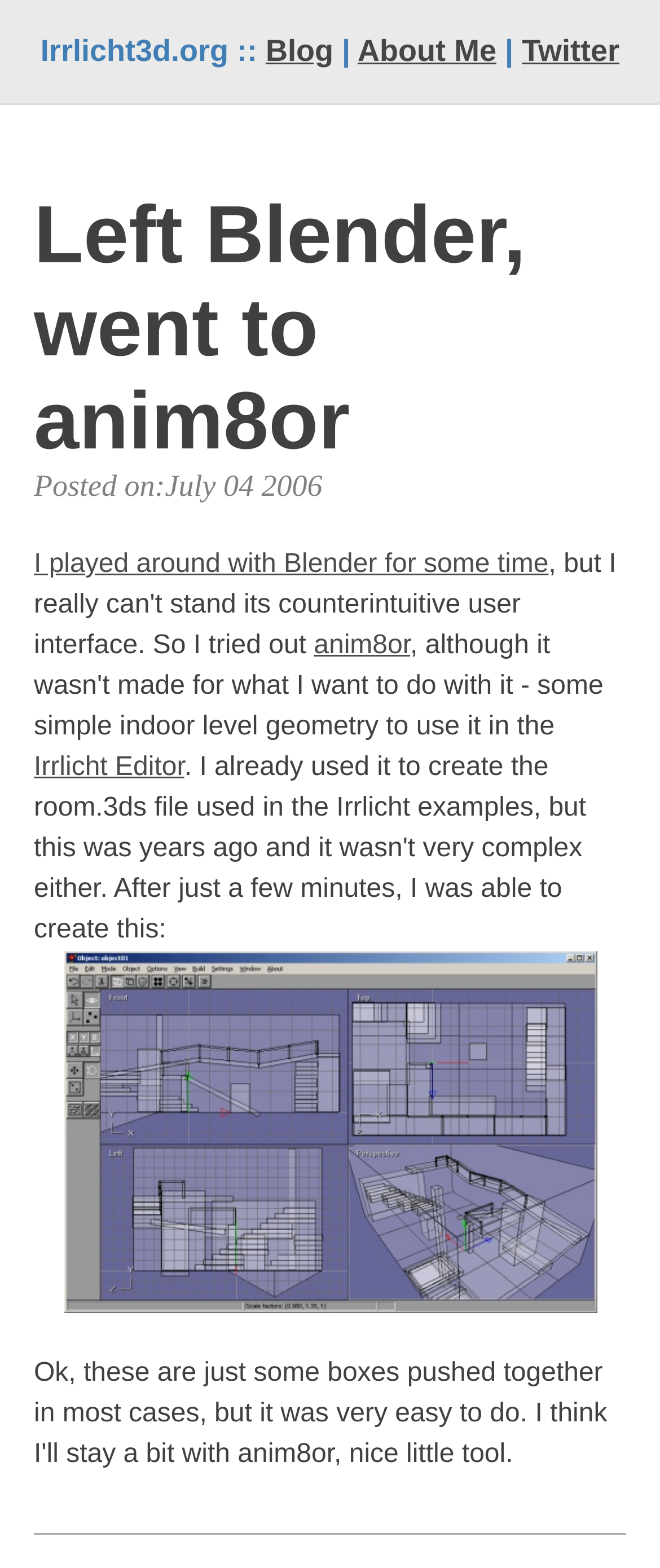Extract the bounding box of the UI element described as: "anim8or".

[0.475, 0.403, 0.621, 0.421]